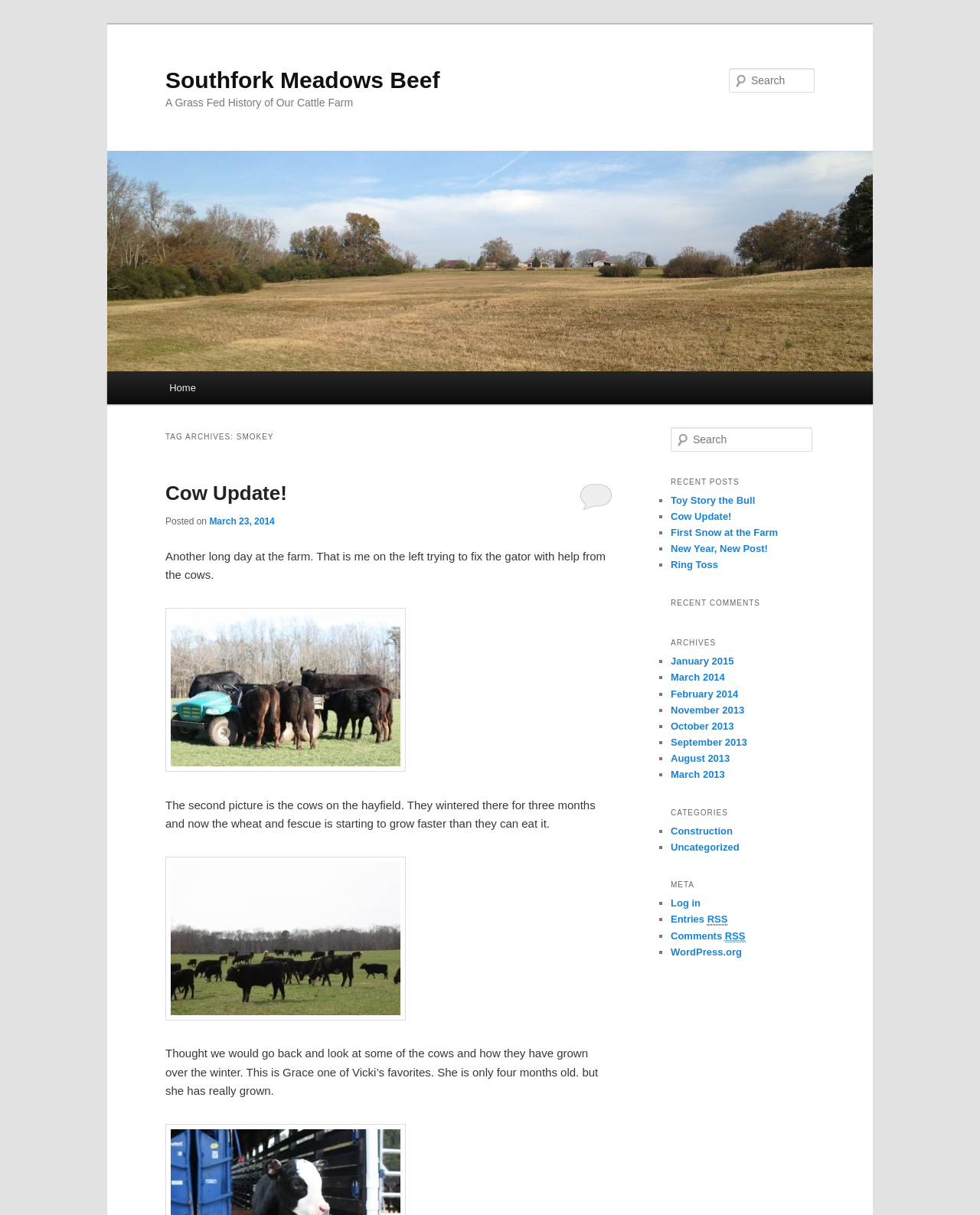Locate the bounding box coordinates of the clickable region necessary to complete the following instruction: "Search for something". Provide the coordinates in the format of four float numbers between 0 and 1, i.e., [left, top, right, bottom].

[0.744, 0.056, 0.831, 0.076]